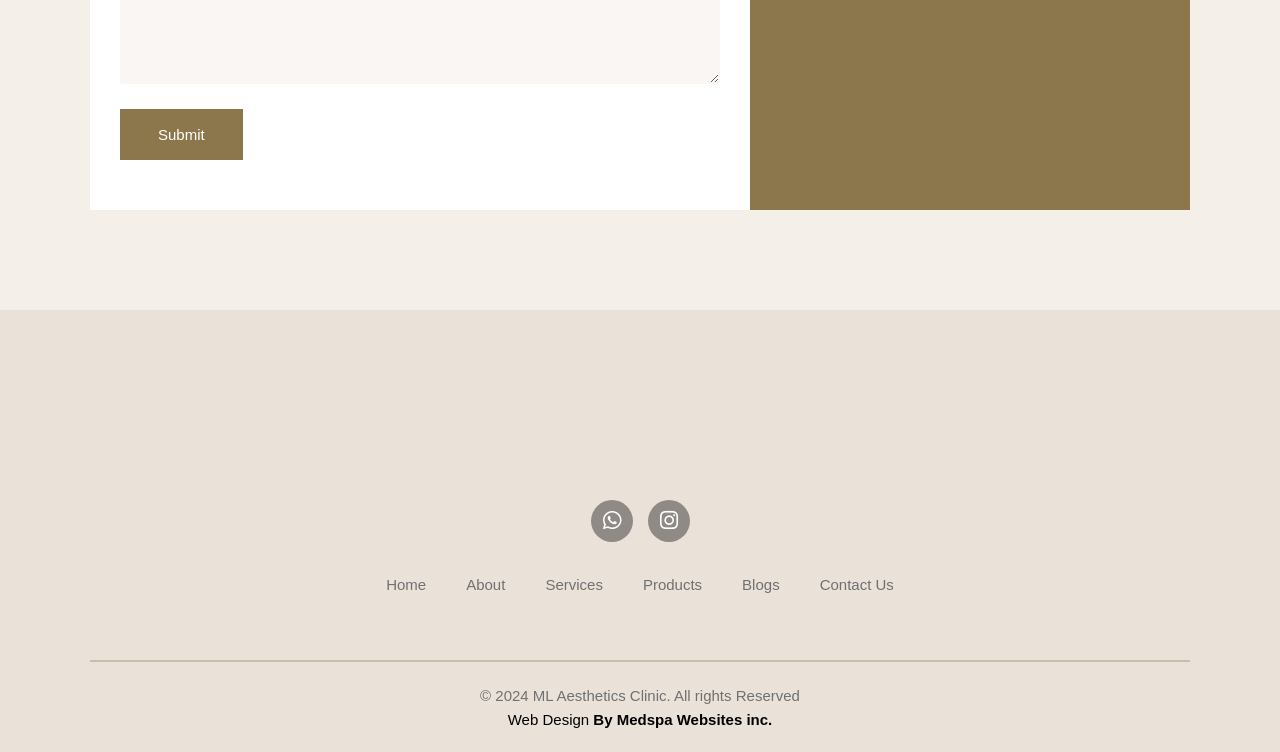Identify the bounding box coordinates of the part that should be clicked to carry out this instruction: "View Instagram".

[0.506, 0.665, 0.539, 0.72]